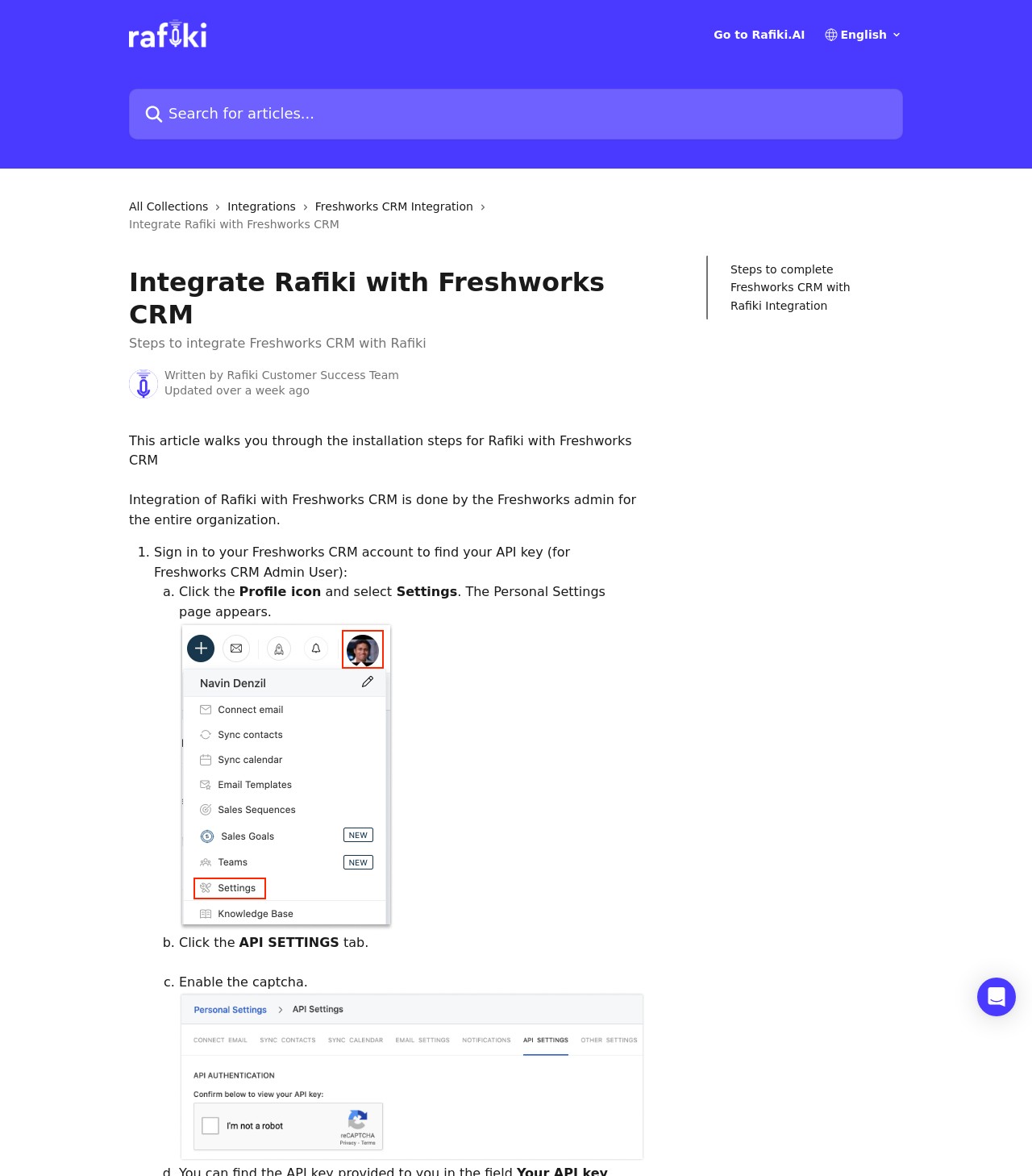Please identify the bounding box coordinates of the element I need to click to follow this instruction: "Click the Profile icon".

[0.232, 0.497, 0.311, 0.51]